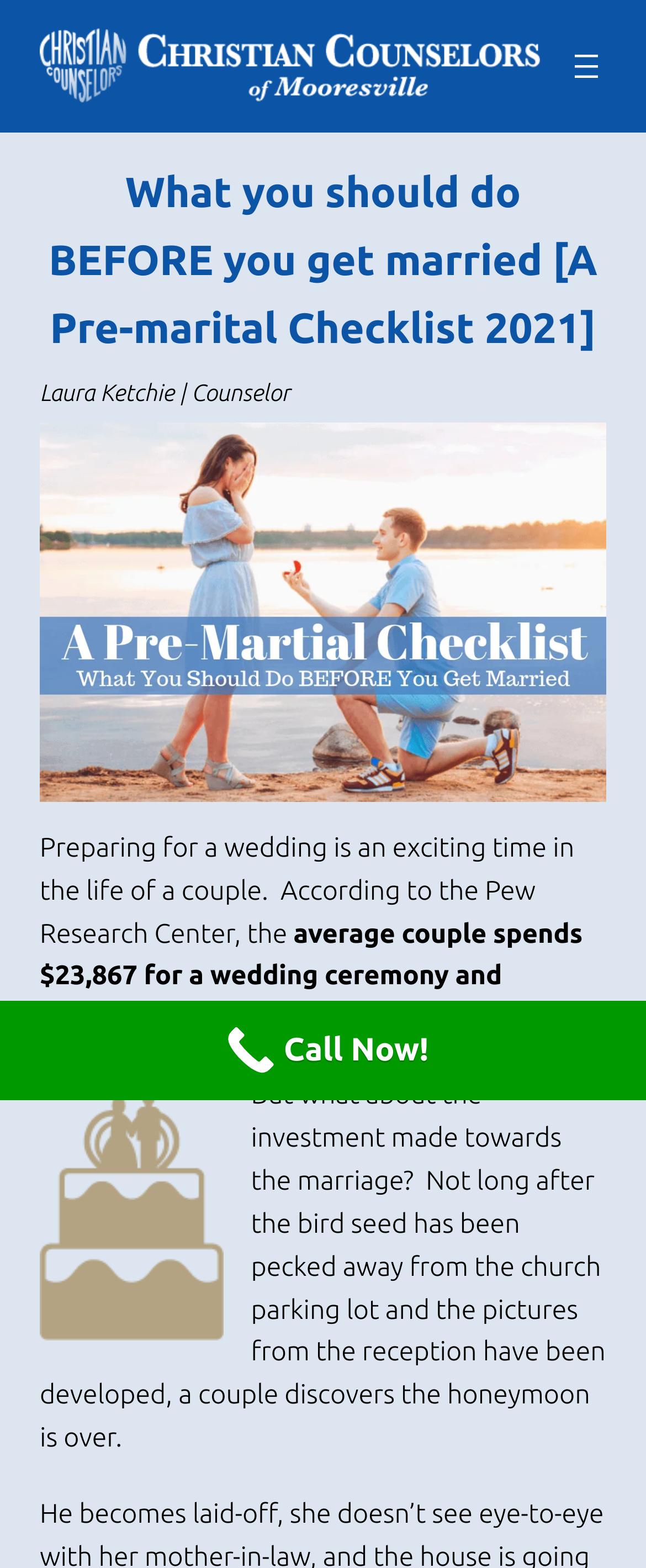Carefully observe the image and respond to the question with a detailed answer:
What is the call to action at the bottom of the webpage?

The call to action at the bottom of the webpage is a link element with the text 'Call Now!' which is located at the bottom of the webpage, spanning the entire width of the page.